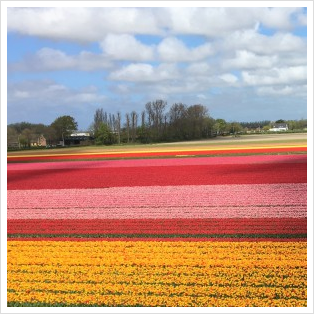Please reply with a single word or brief phrase to the question: 
What is above the flowerbeds?

Sky